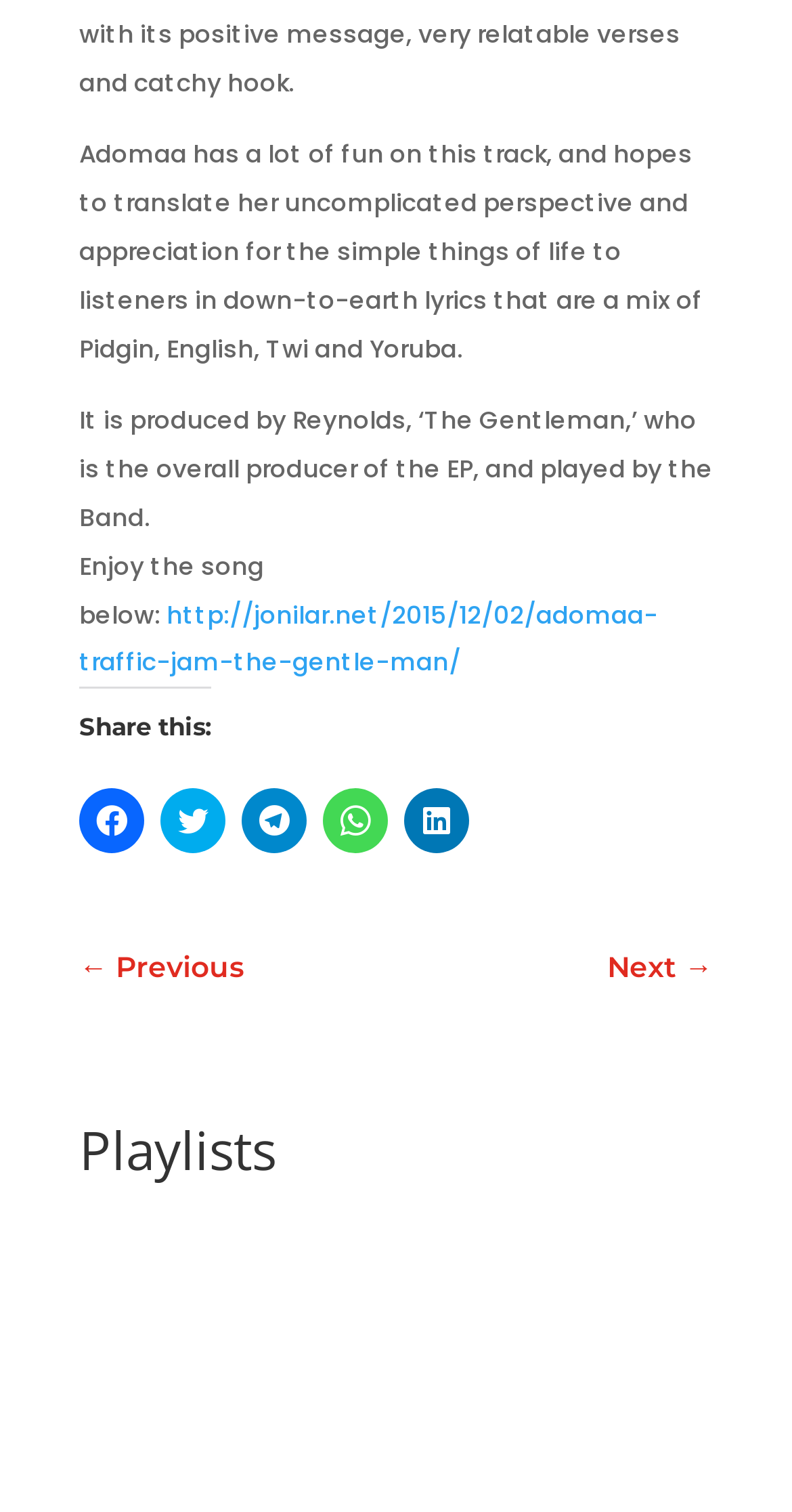Please identify the coordinates of the bounding box that should be clicked to fulfill this instruction: "Share on Twitter".

[0.203, 0.521, 0.285, 0.564]